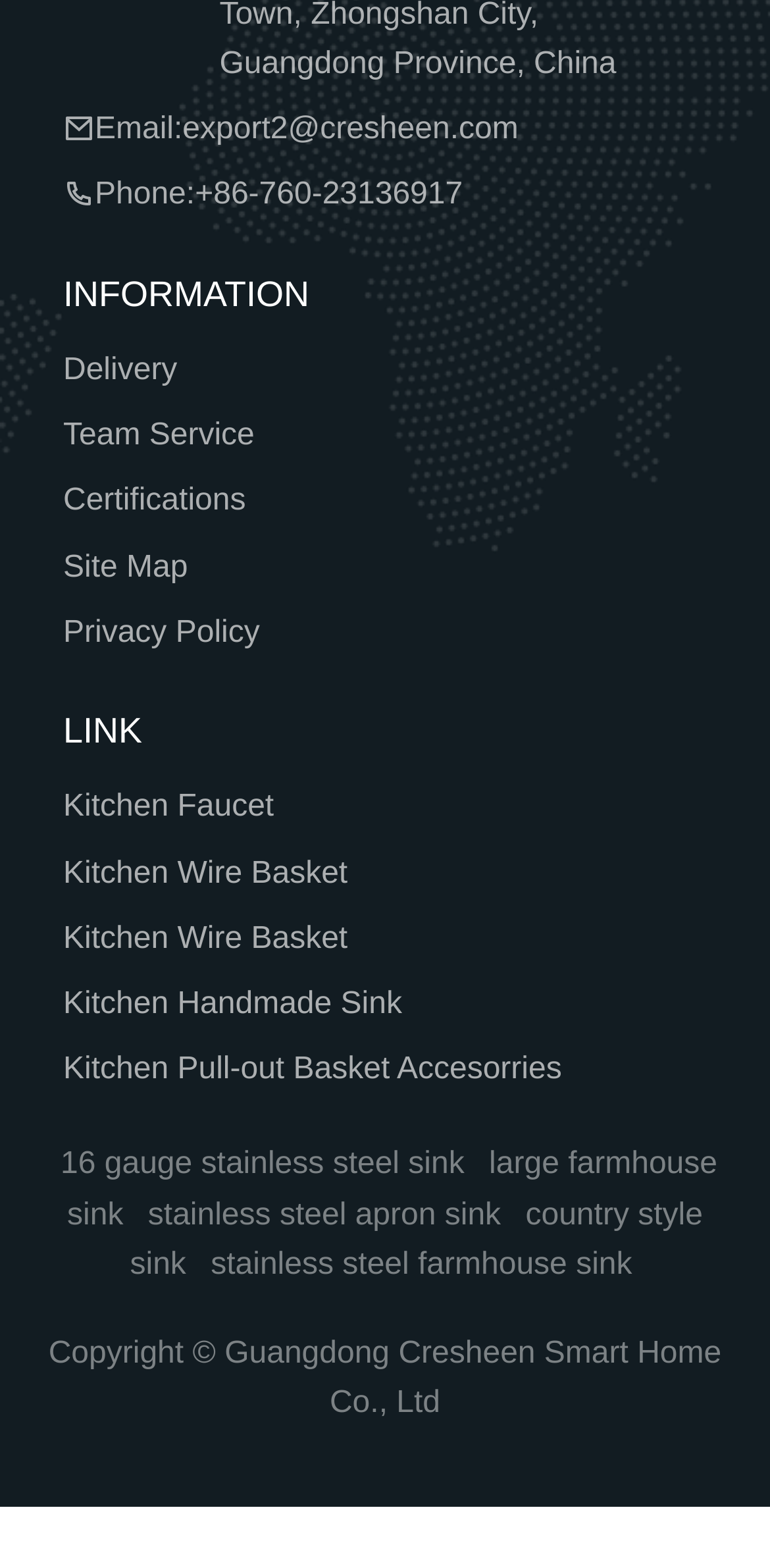For the given element description Kitchen Wire Basket, determine the bounding box coordinates of the UI element. The coordinates should follow the format (top-left x, top-left y, bottom-right x, bottom-right y) and be within the range of 0 to 1.

[0.082, 0.583, 0.451, 0.615]